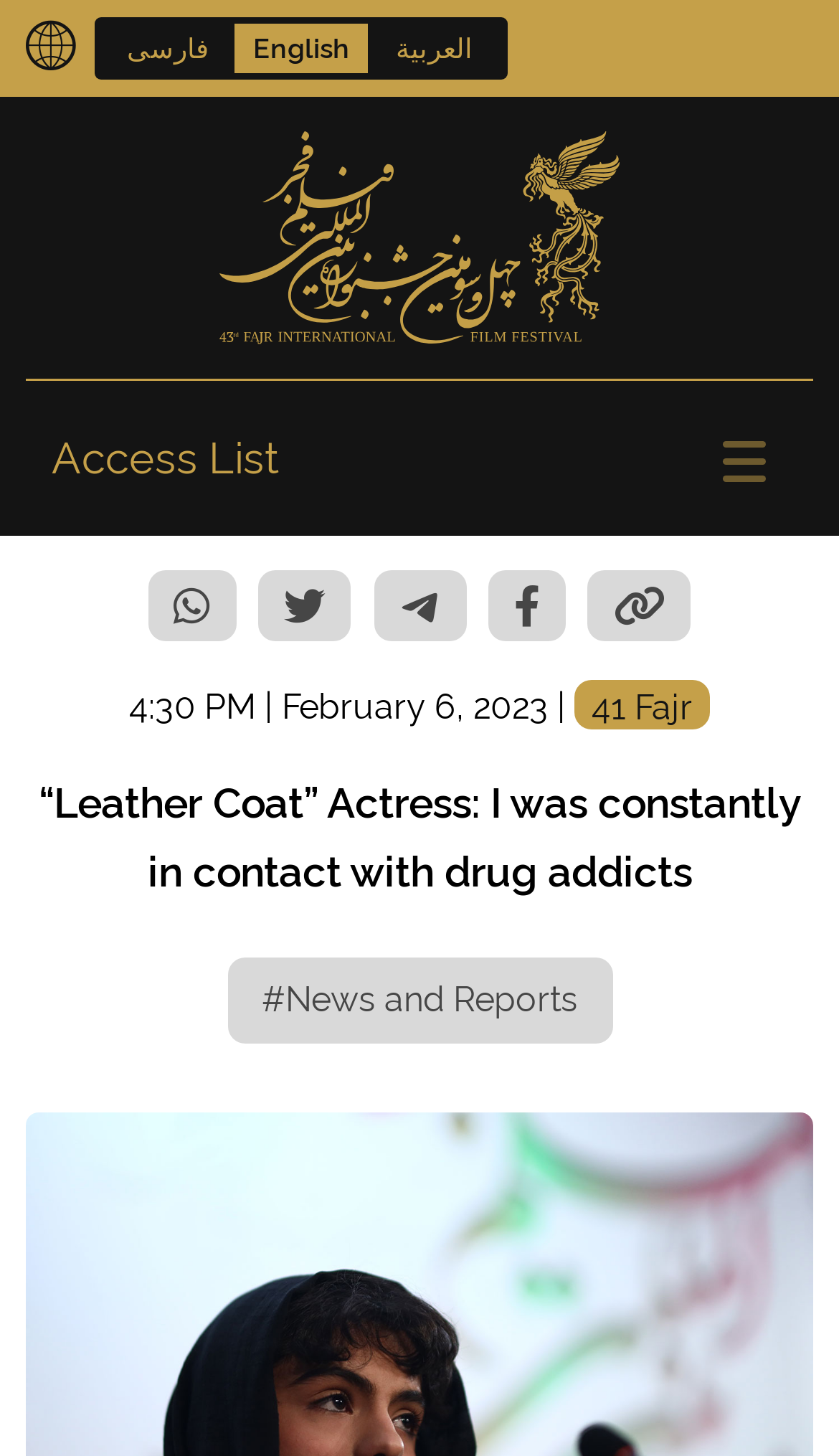Identify and provide the title of the webpage.

“Leather Coat” Actress: I was constantly in contact with drug addicts